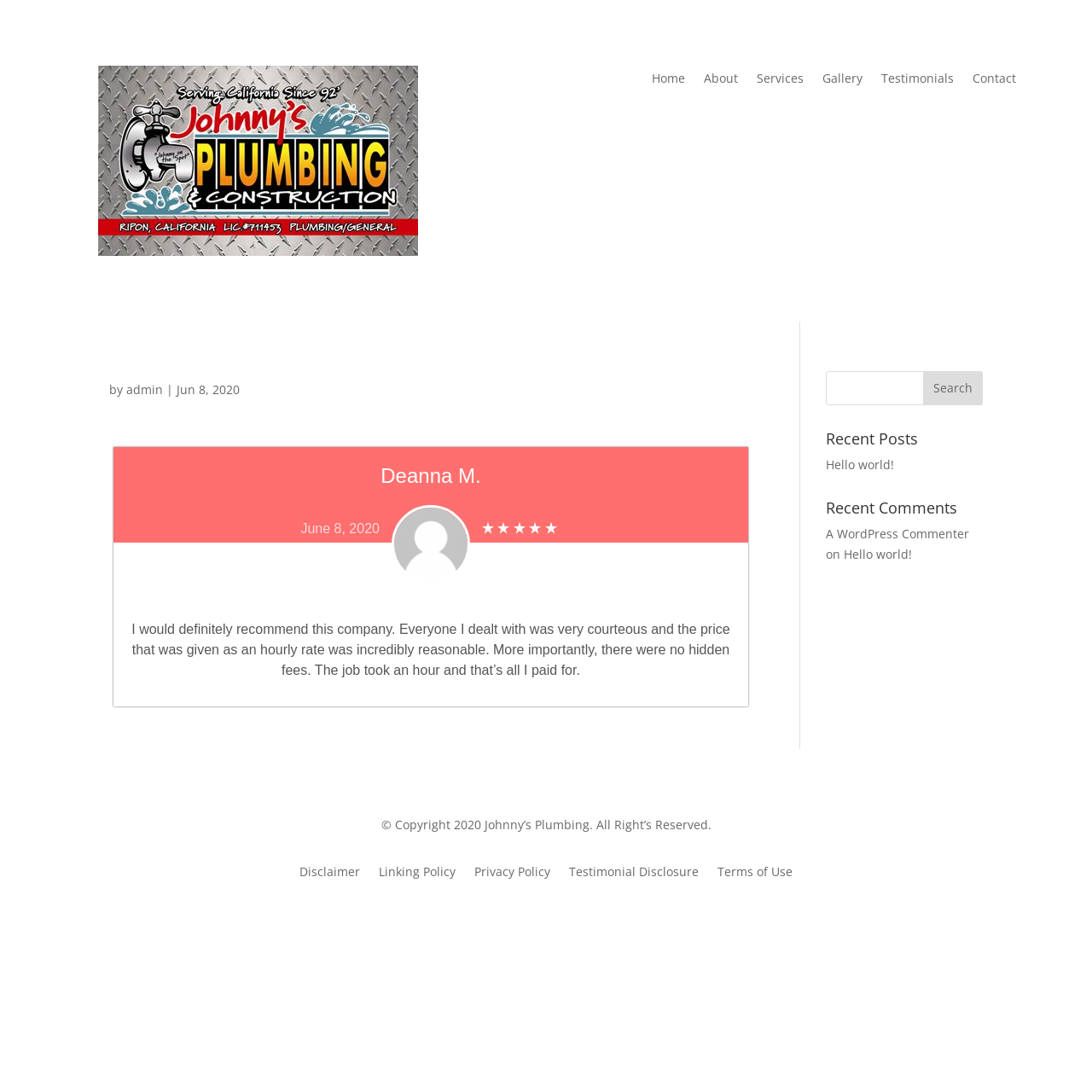Please determine the bounding box coordinates, formatted as (top-left x, top-left y, bottom-right x, bottom-right y), with all values as floating point numbers between 0 and 1. Identify the bounding box of the region described as: A WordPress Commenter

[0.756, 0.482, 0.888, 0.496]